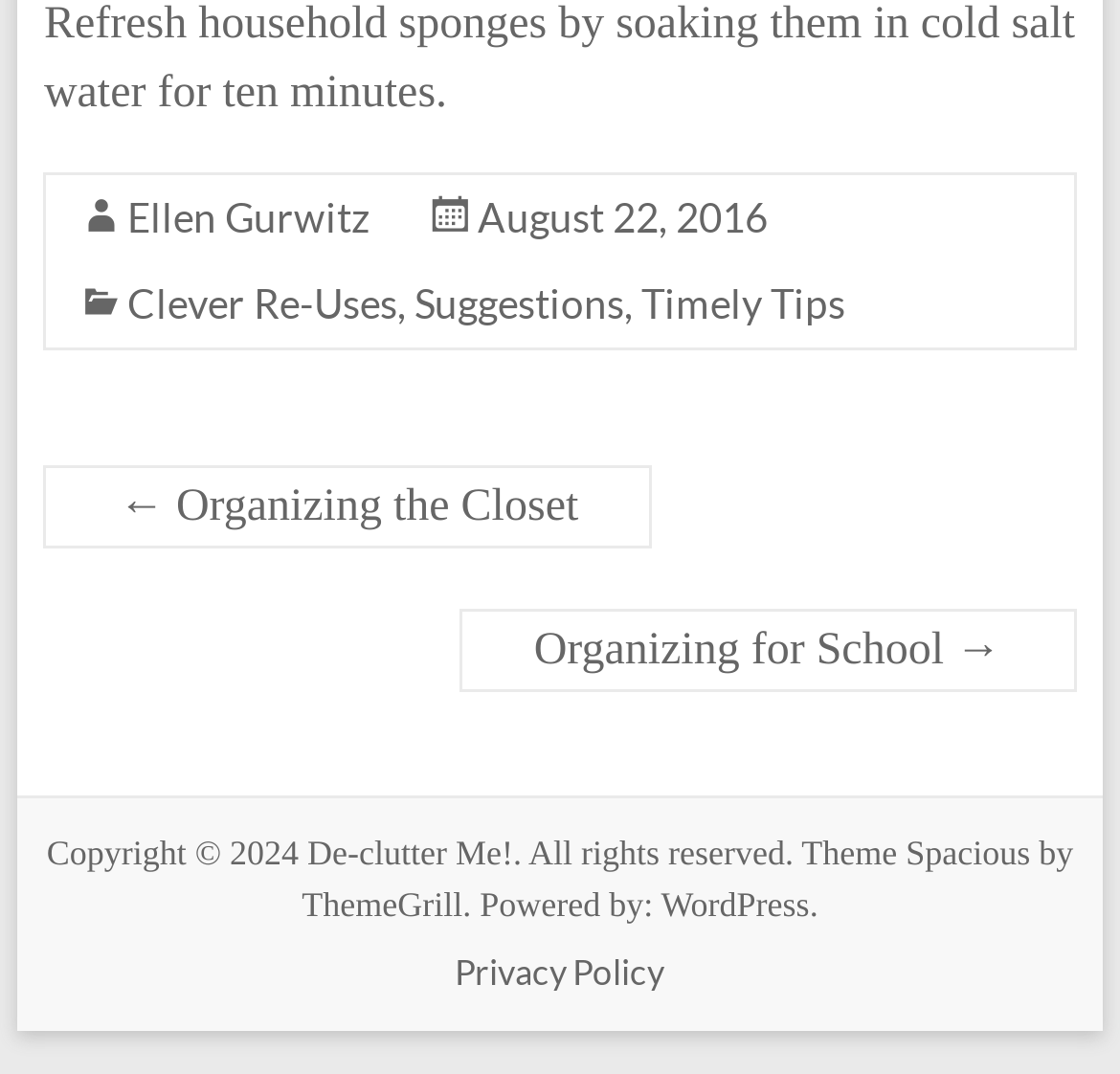Locate the bounding box coordinates of the clickable area needed to fulfill the instruction: "View the website's theme details".

[0.809, 0.777, 0.92, 0.814]